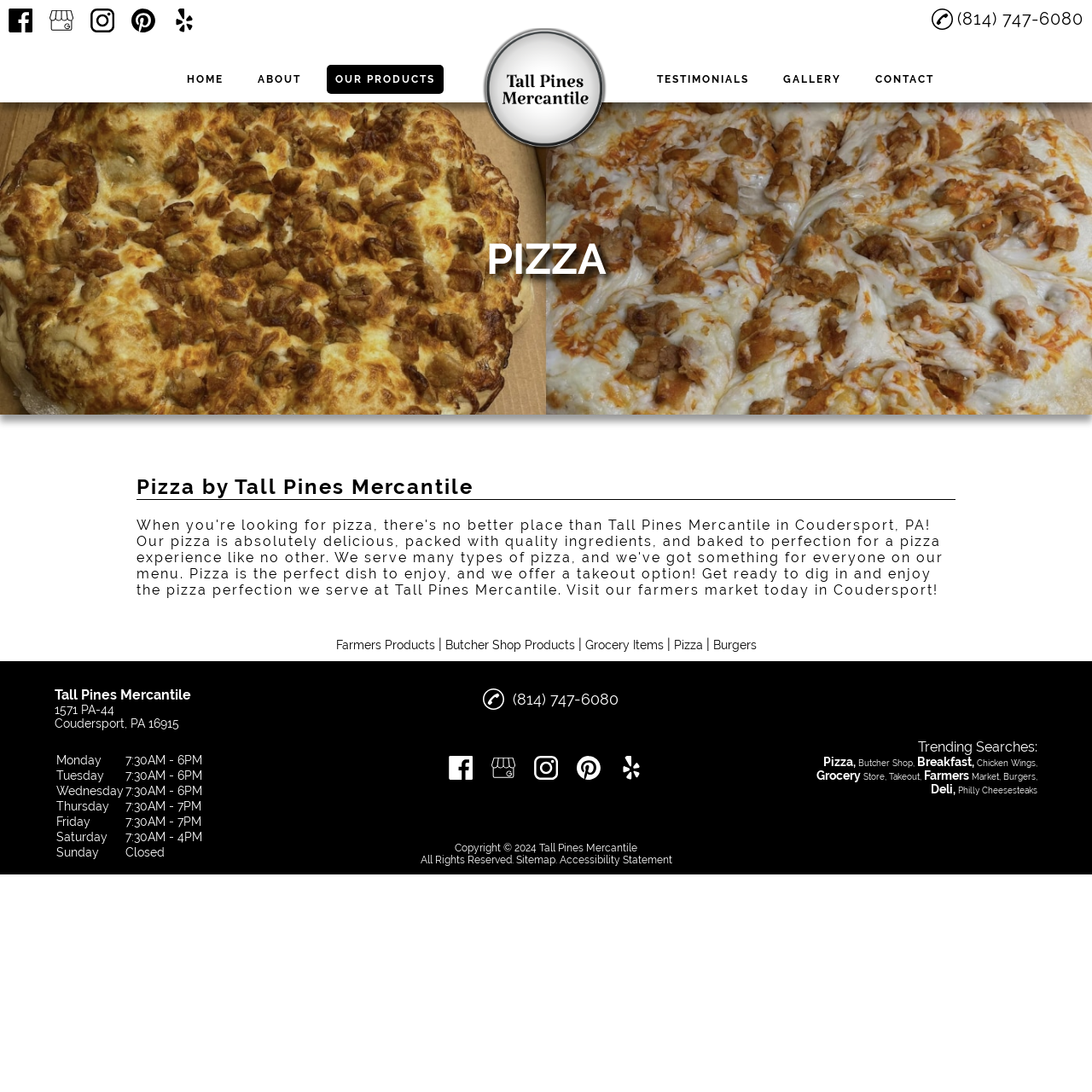Identify the bounding box for the element characterized by the following description: "Menu".

None